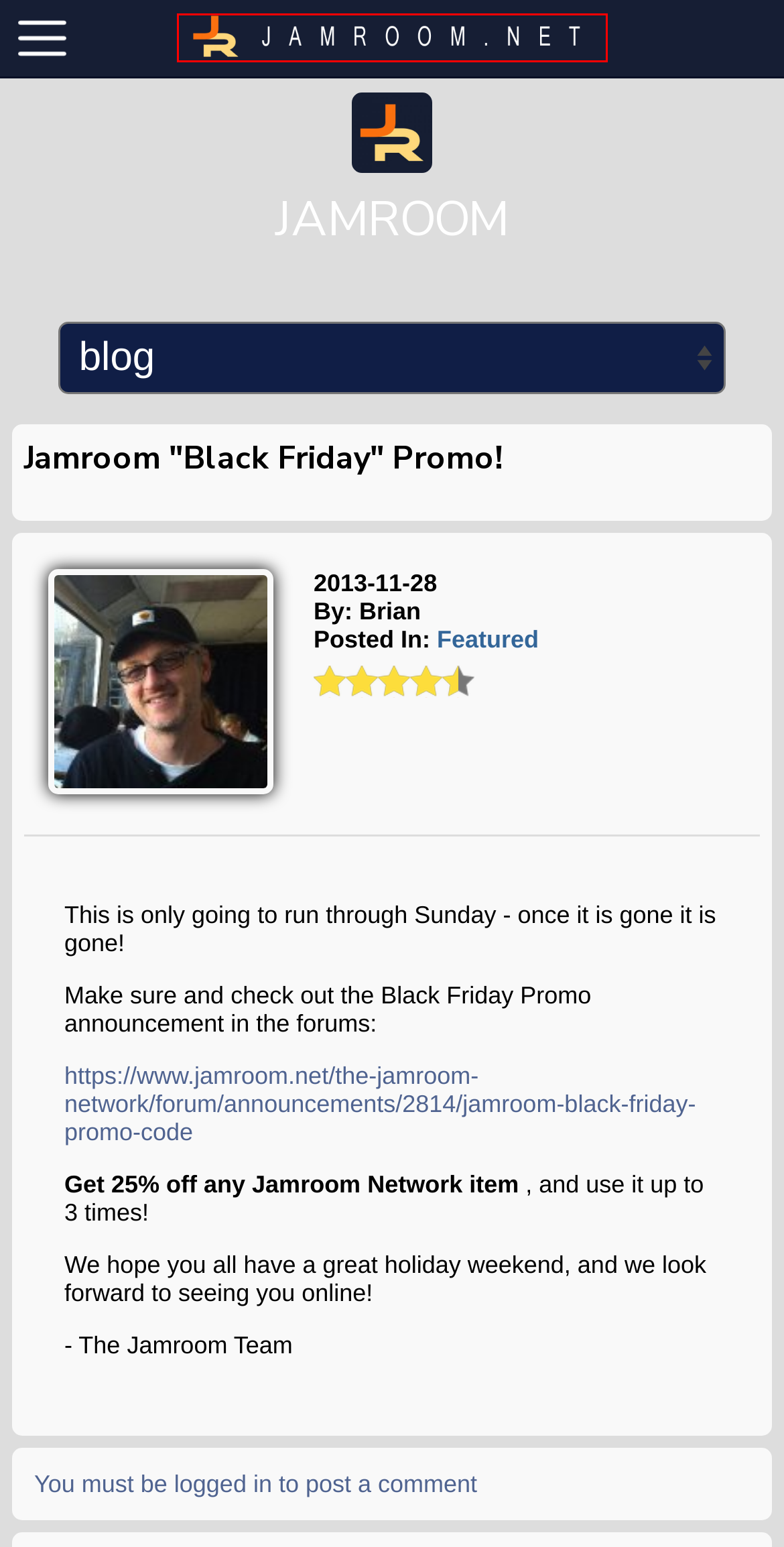Take a look at the provided webpage screenshot featuring a red bounding box around an element. Select the most appropriate webpage description for the page that loads after clicking on the element inside the red bounding box. Here are the candidates:
A. Forum - The Jamroom Network | Jamroom
B. Contact Us | Jamroom
C. Open Source Social Network Software | Jamroom
D. Terms Of Service | Jamroom
E. Login | Jamroom
F. Home | Jamroom
G. Jamroom | Jamroom
H. Jamroom "Black Friday" Promo Code (Closed) - The Jamroom Network | Jamroom

C